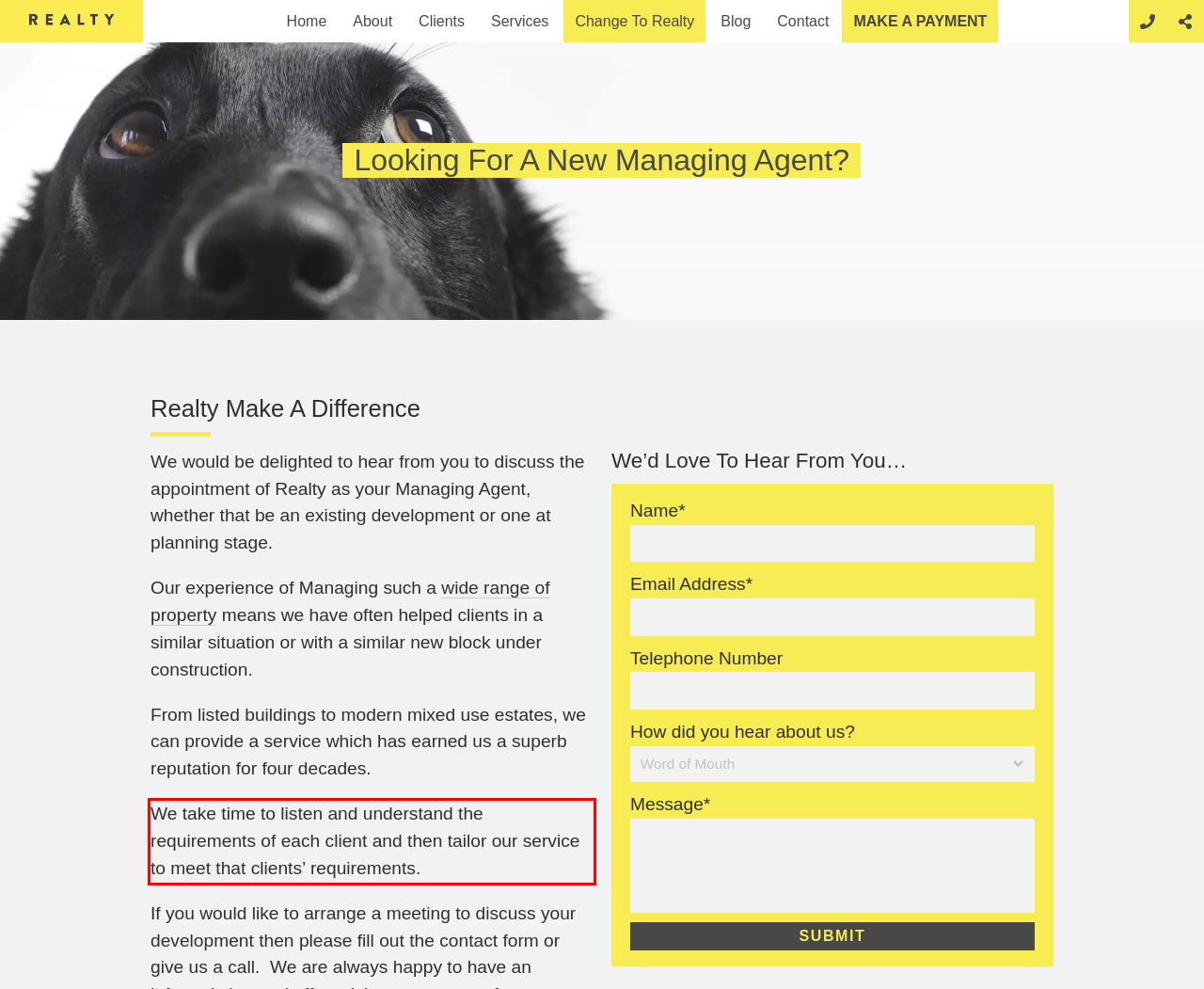You are given a screenshot of a webpage with a UI element highlighted by a red bounding box. Please perform OCR on the text content within this red bounding box.

We take time to listen and understand the requirements of each client and then tailor our service to meet that clients’ requirements.